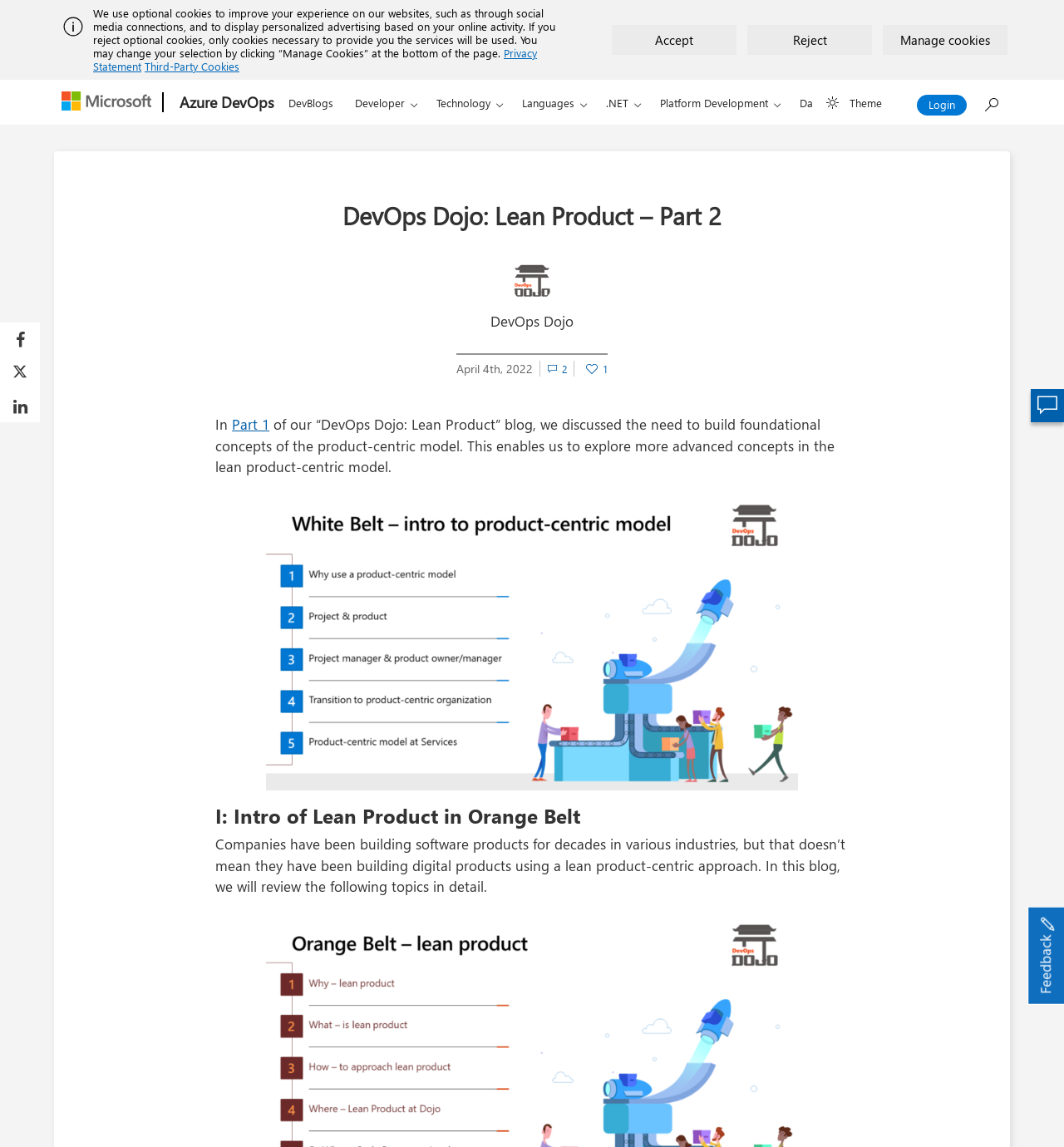Answer the following query concisely with a single word or phrase:
What is the theme selection option?

Light or dark theme